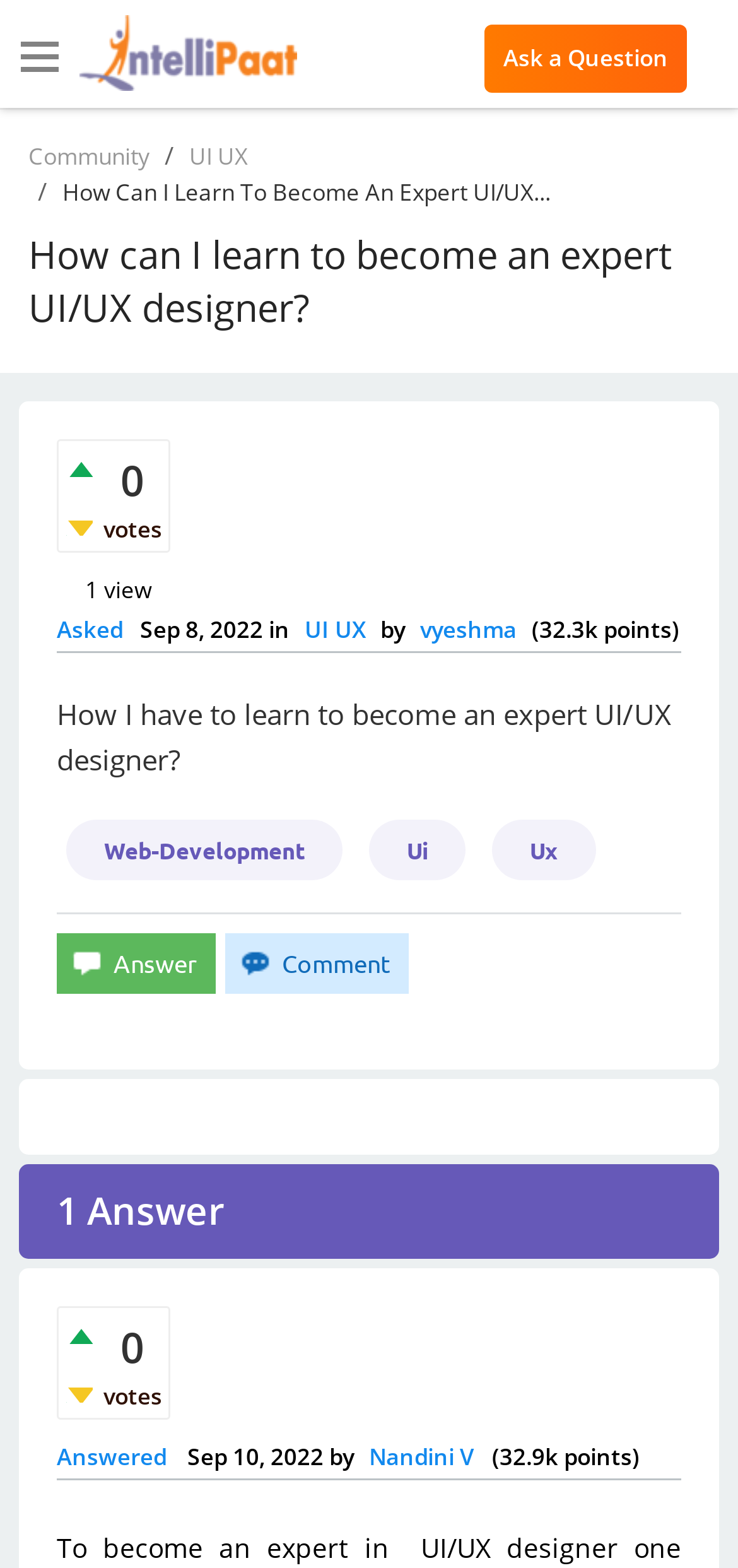Based on what you see in the screenshot, provide a thorough answer to this question: What is the category of the question?

The category of the question can be determined by looking at the link 'UI UX' which is located below the question title and above the 'Asked' timestamp.